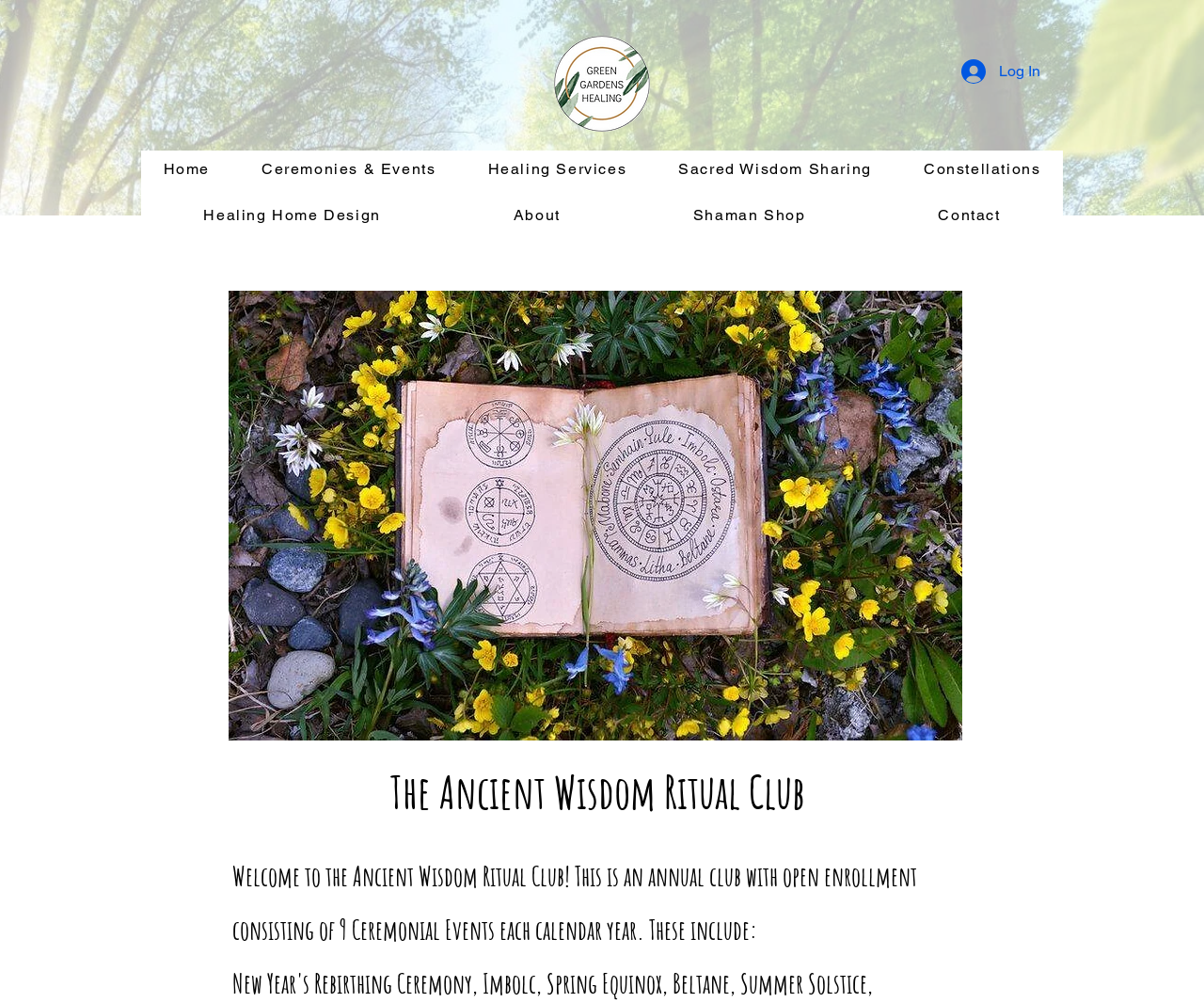Show the bounding box coordinates for the HTML element described as: "Healing Services".

[0.387, 0.15, 0.539, 0.189]